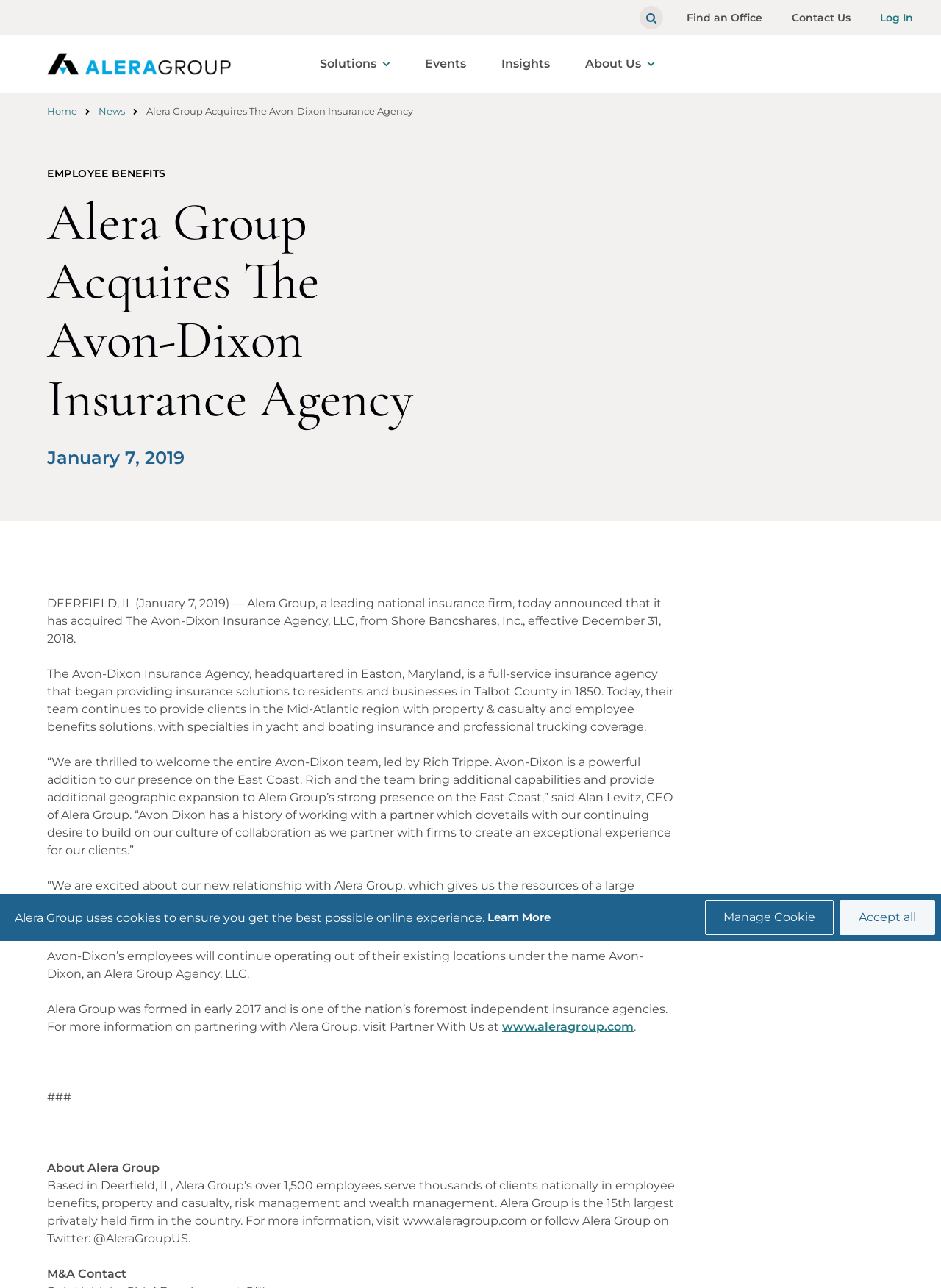What is the name of the CEO of Alera Group?
Refer to the image and provide a concise answer in one word or phrase.

Alan Levitz